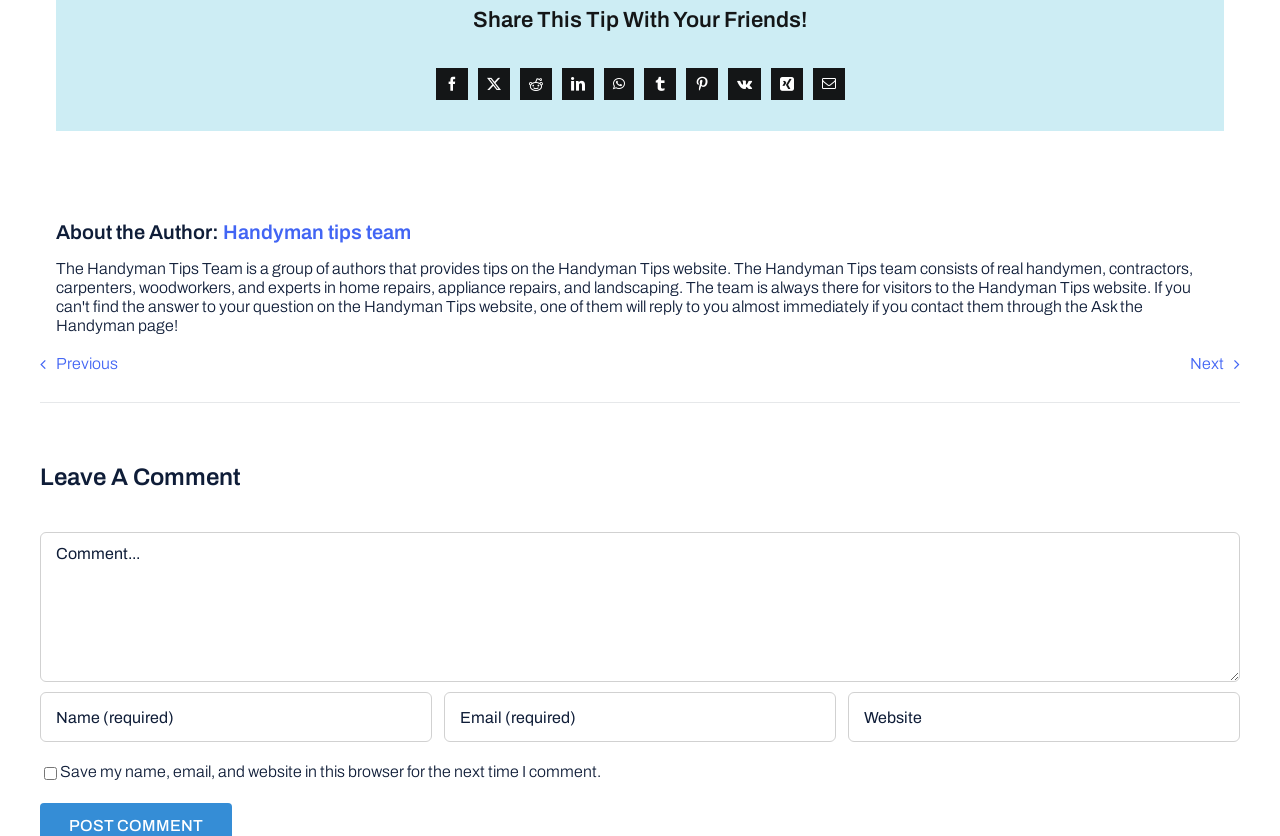Please identify the bounding box coordinates of the element that needs to be clicked to execute the following command: "Leave a comment". Provide the bounding box using four float numbers between 0 and 1, formatted as [left, top, right, bottom].

[0.031, 0.637, 0.969, 0.816]